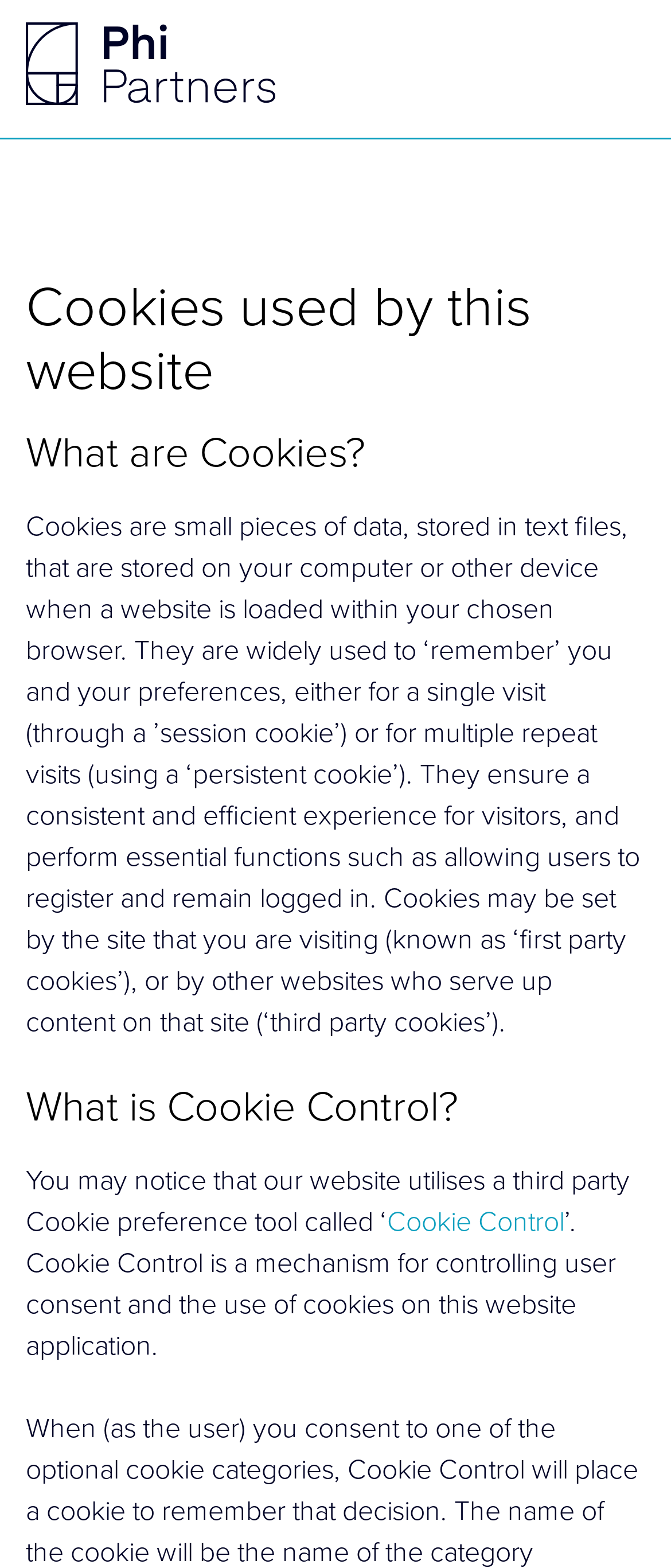Find the bounding box coordinates corresponding to the UI element with the description: "Cookie Control". The coordinates should be formatted as [left, top, right, bottom], with values as floats between 0 and 1.

[0.577, 0.766, 0.841, 0.791]